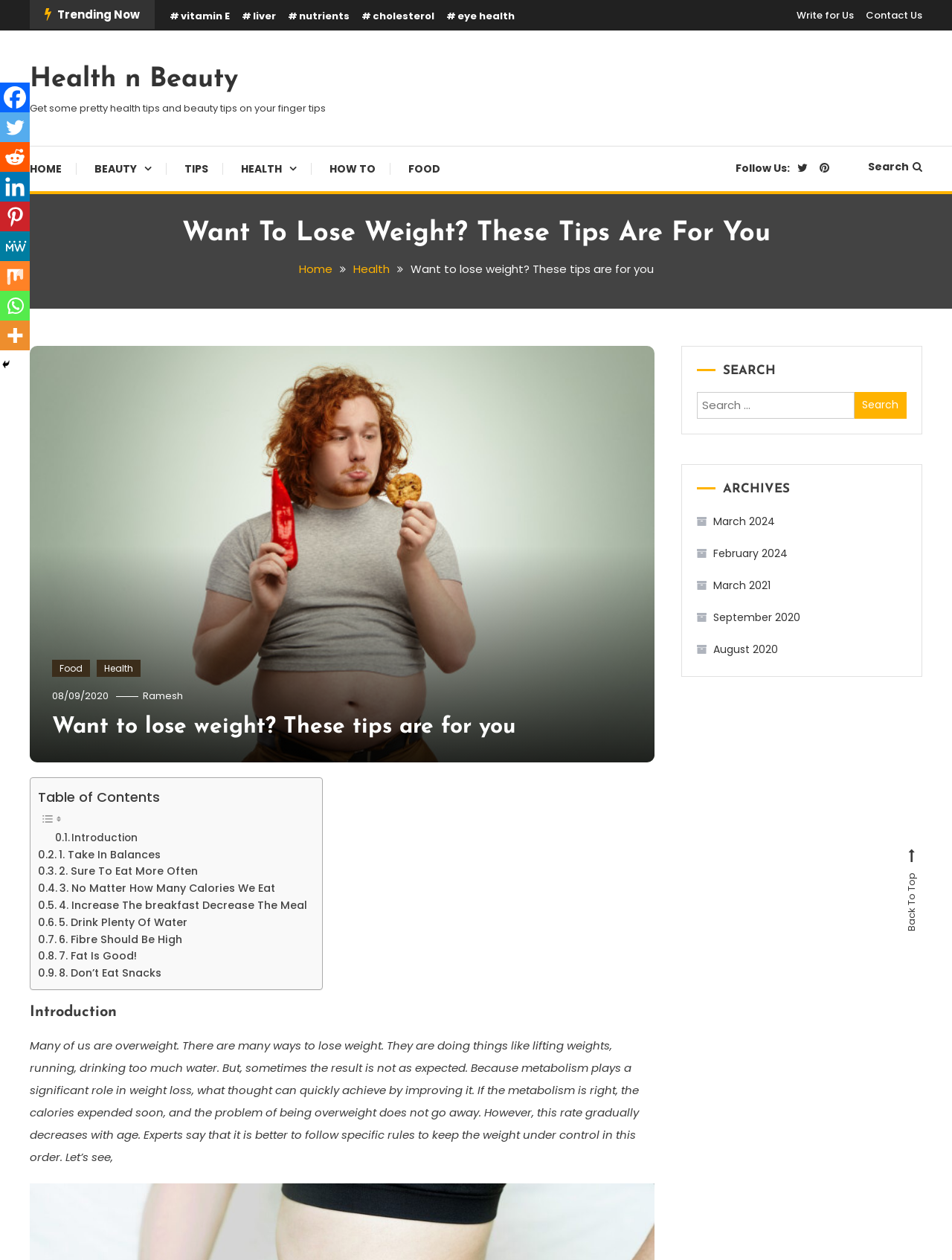Identify the bounding box of the UI element described as follows: "Write for Us". Provide the coordinates as four float numbers in the range of 0 to 1 [left, top, right, bottom].

[0.837, 0.005, 0.897, 0.019]